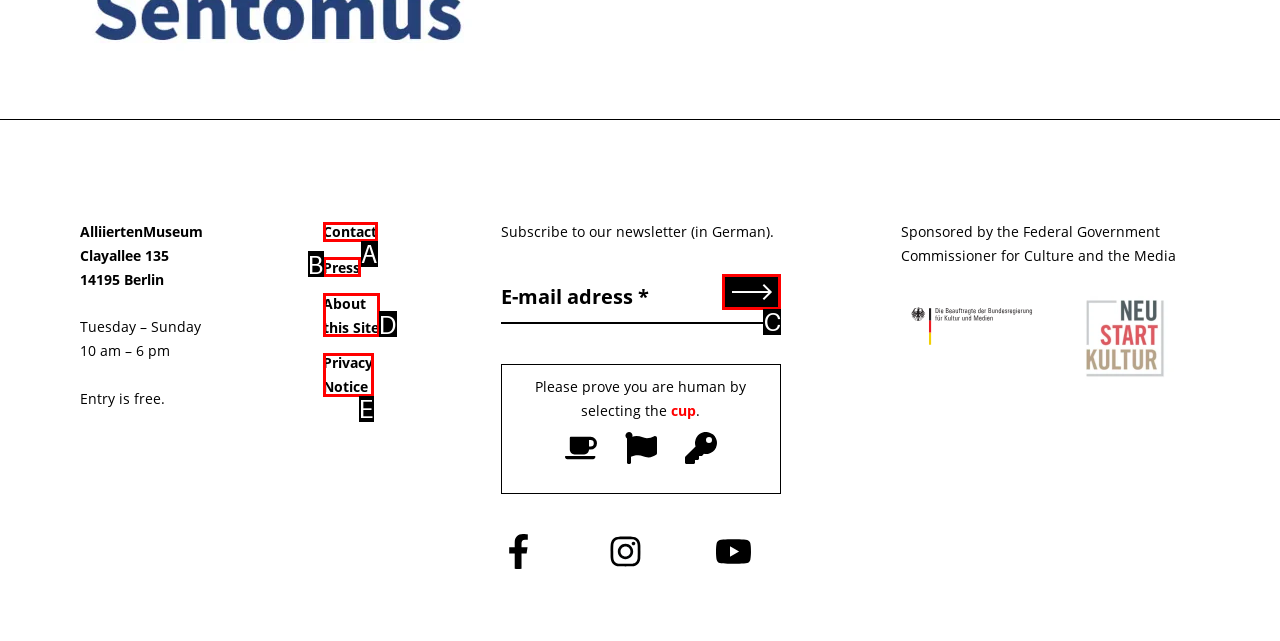Select the letter that corresponds to the UI element described as: Privacy Notice
Answer by providing the letter from the given choices.

E